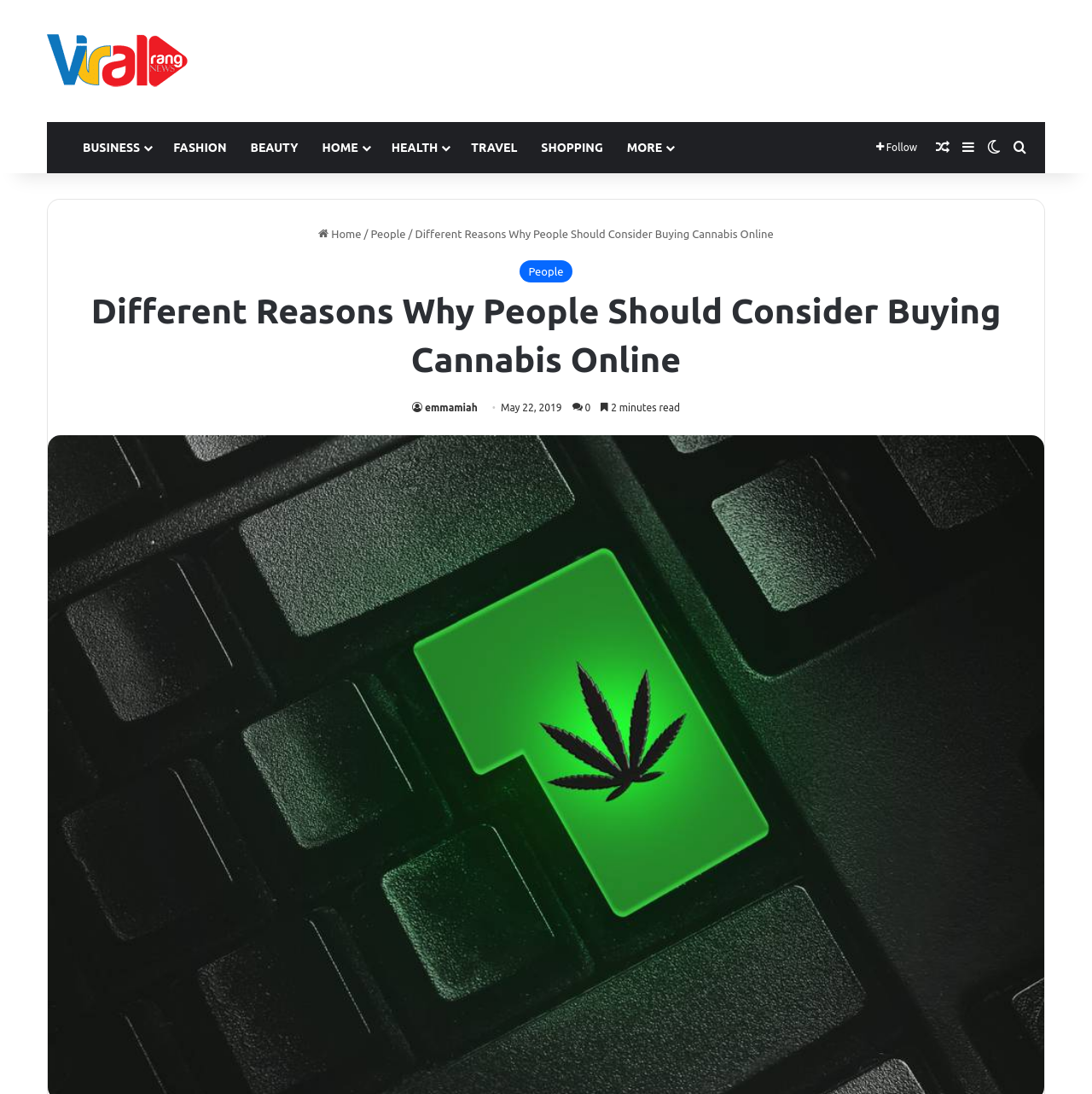Locate the bounding box coordinates of the element that needs to be clicked to carry out the instruction: "Follow the website". The coordinates should be given as four float numbers ranging from 0 to 1, i.e., [left, top, right, bottom].

[0.791, 0.112, 0.852, 0.158]